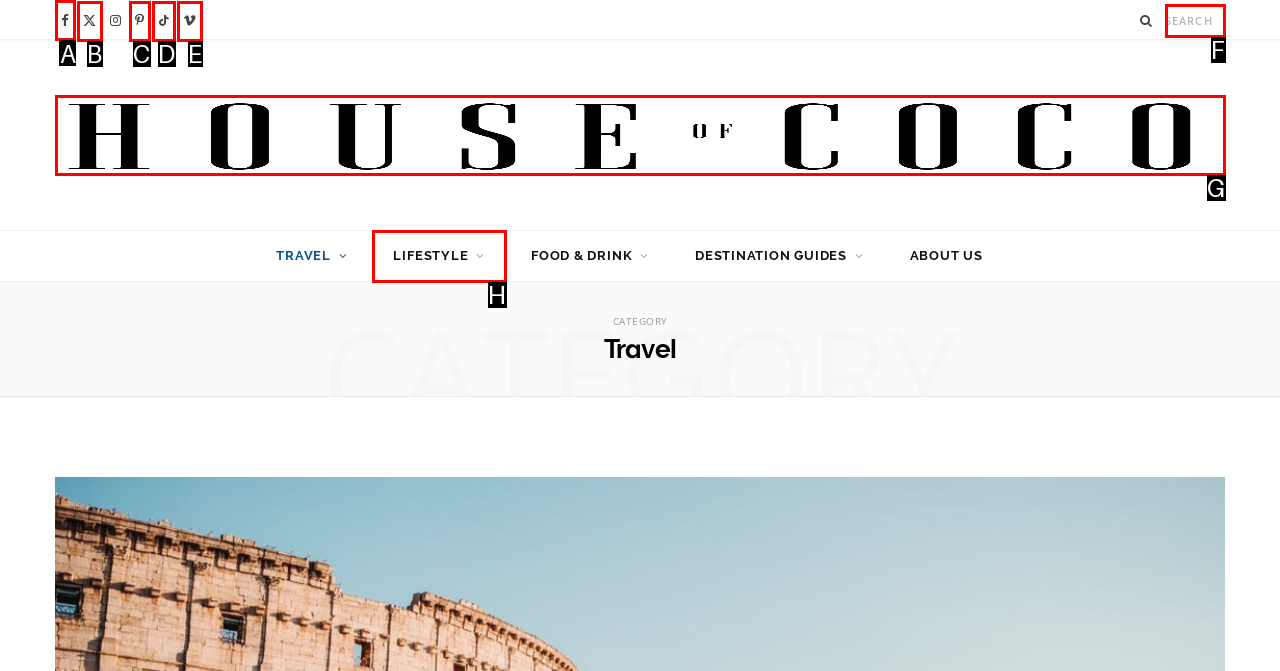Identify the correct UI element to click for this instruction: Visit Facebook page
Respond with the appropriate option's letter from the provided choices directly.

A